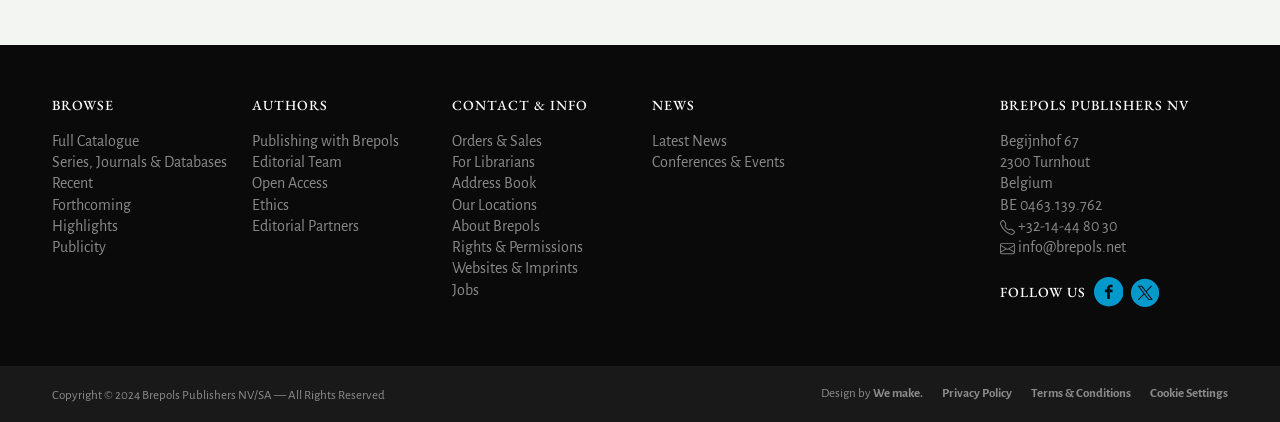Answer the following inquiry with a single word or phrase:
What is the first link in the 'BROWSE' section?

Full Catalogue